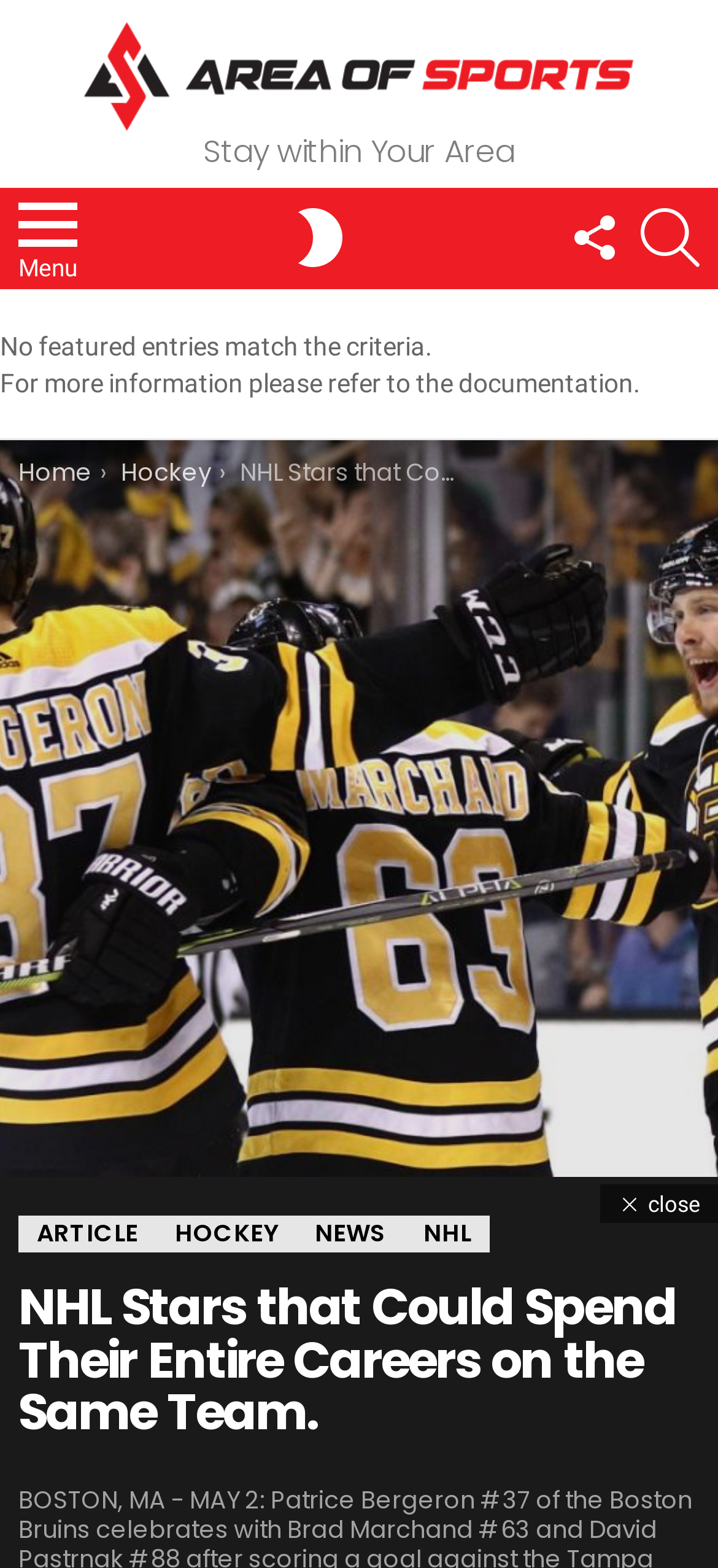What is the button next to 'Menu'?
Provide an in-depth answer to the question, covering all aspects.

The button next to 'Menu' is 'SWITCH SKIN', which is located at the top-right corner of the webpage.